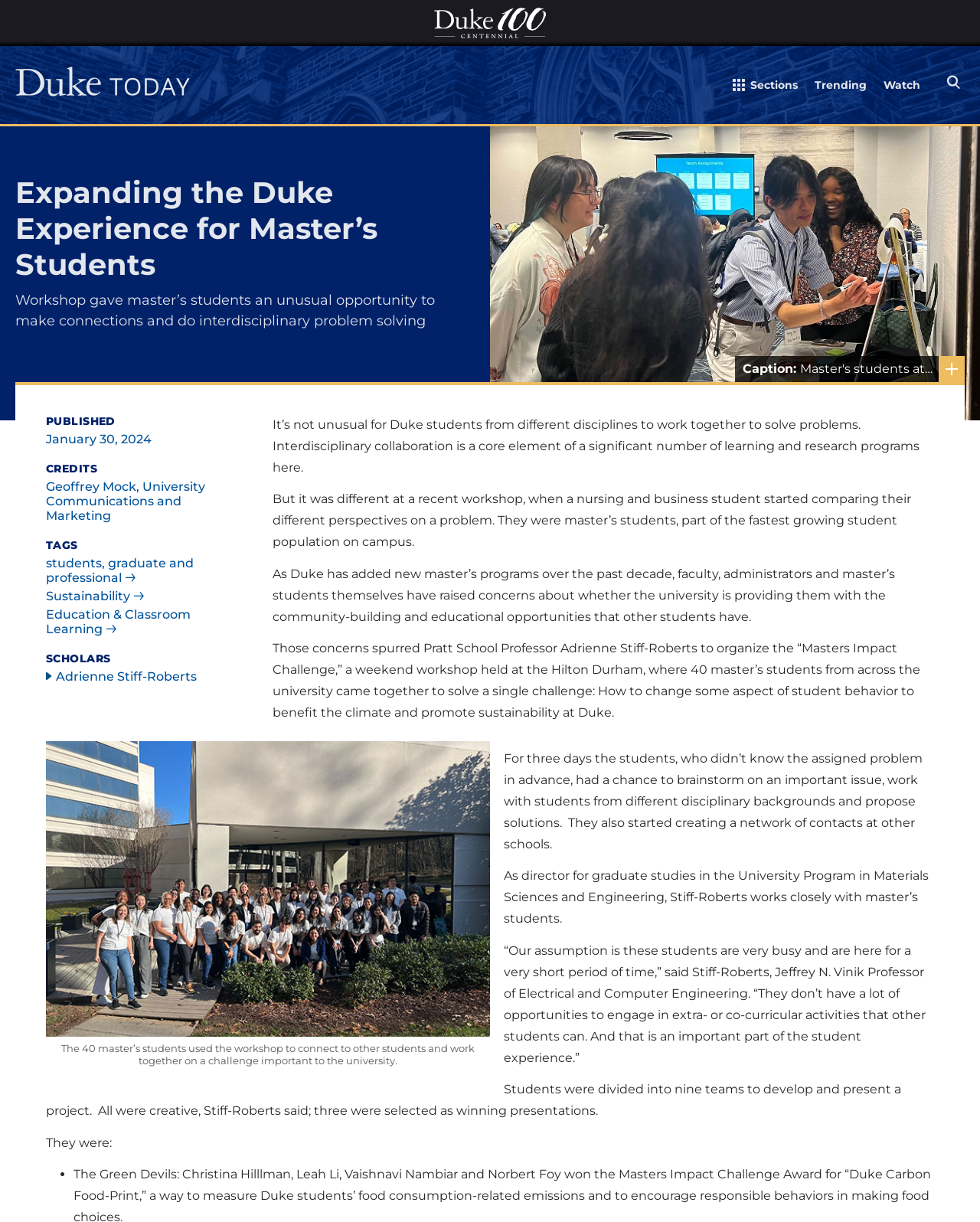Show the bounding box coordinates for the HTML element as described: "Adrienne Stiff-Roberts".

[0.047, 0.547, 0.201, 0.559]